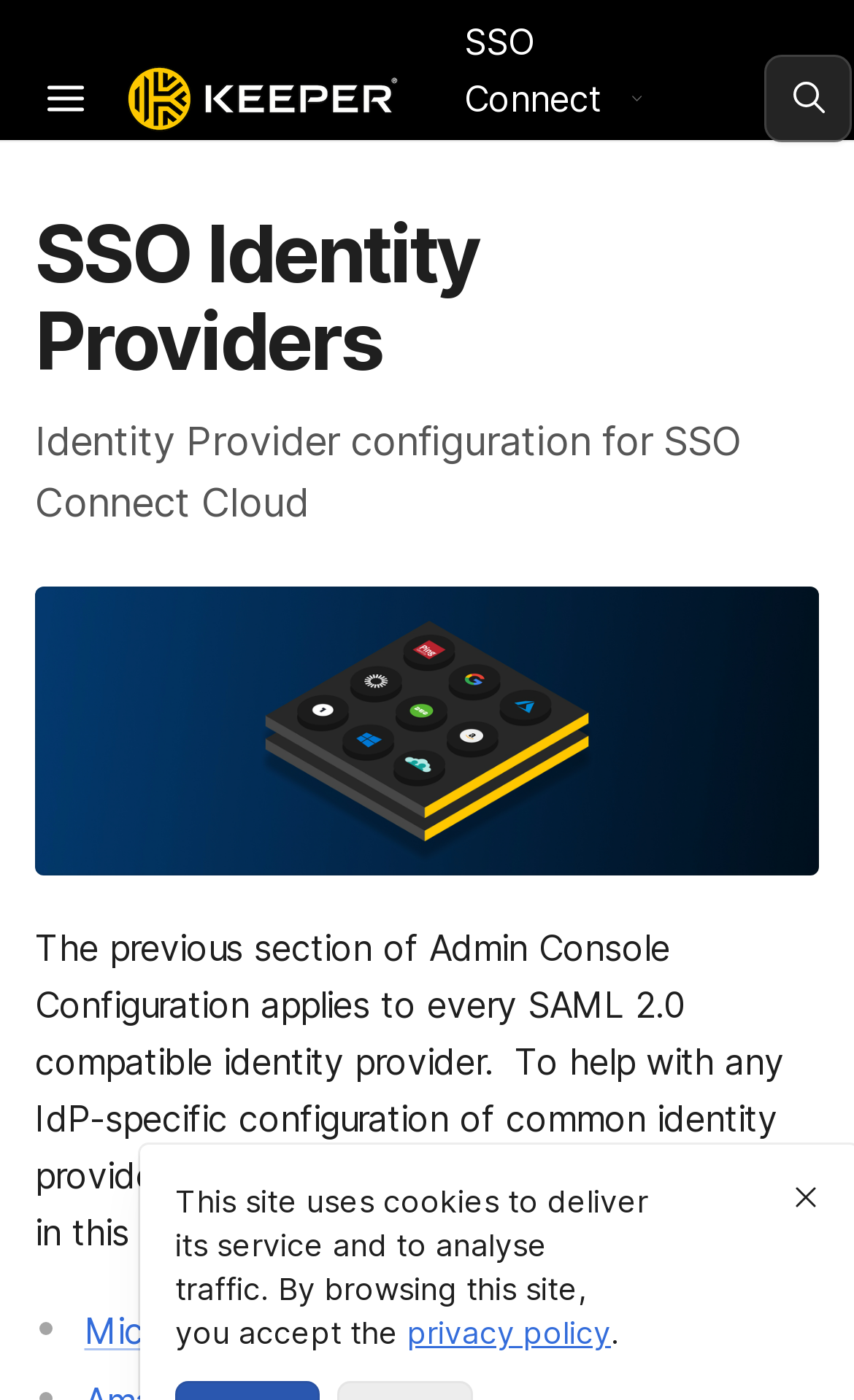How many identity providers are listed?
Kindly offer a comprehensive and detailed response to the question.

I found that there is at least one identity provider listed because I saw a link to 'Microsoft ADFS' which is likely an identity provider. There may be more, but I can confirm at least one.